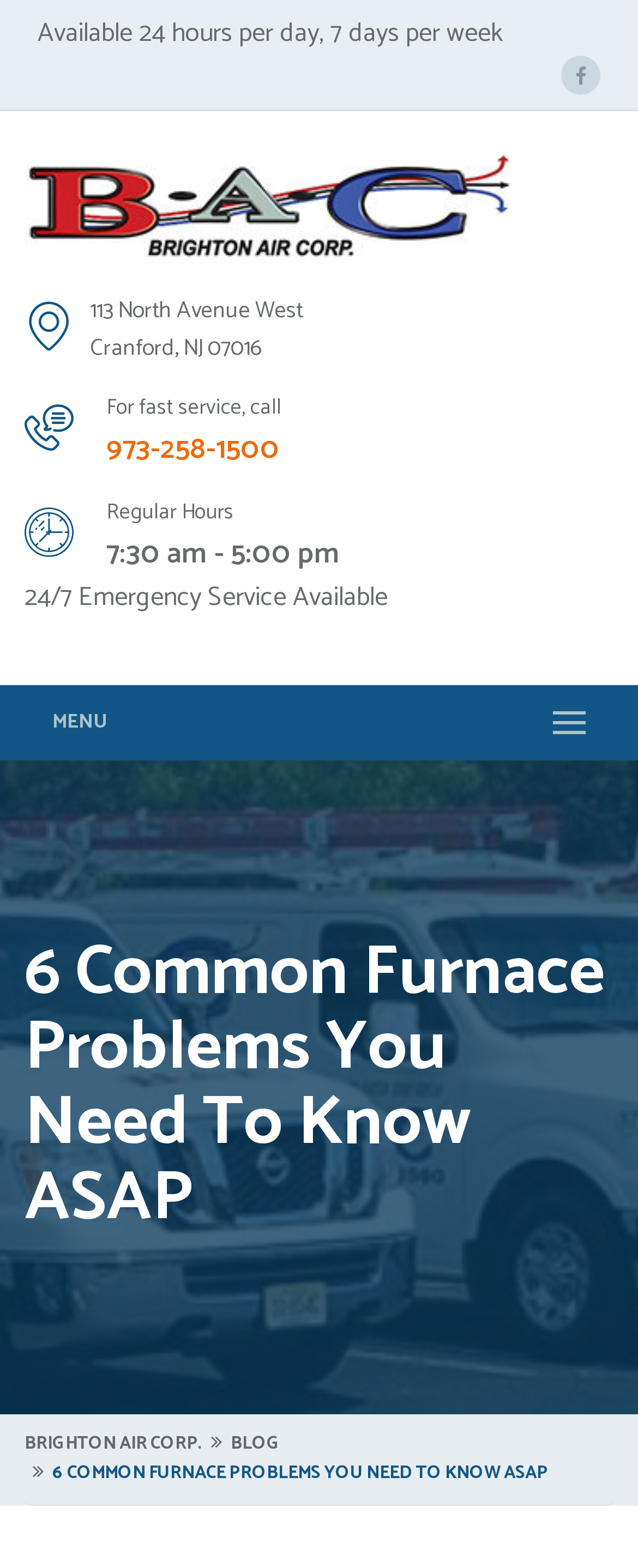Carefully examine the image and provide an in-depth answer to the question: What are the regular hours of operation?

The regular hours of operation can be found in the contact information section of the webpage, where it is written in a clear and prominent manner, indicating the hours during which the company is open for regular business.